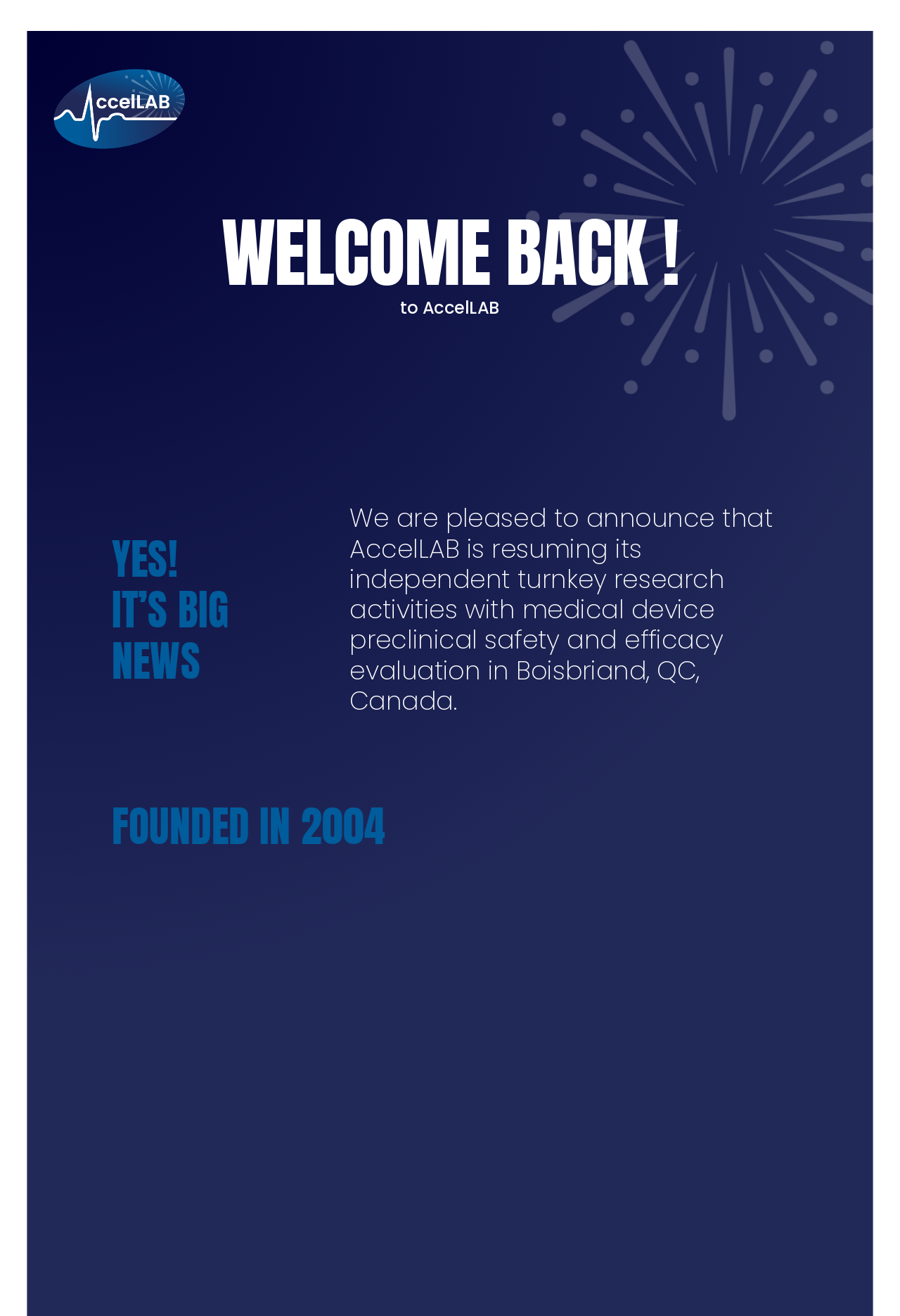What type of services does AccelLAB provide?
Please use the image to provide an in-depth answer to the question.

AccelLAB provides preclinical assessment of medical devices, as mentioned in the StaticText element with bounding box coordinates [0.388, 0.899, 0.872, 0.995], which states that the AccelLAB team has demonstrated a leadership role coordinating medical device preclinical services.